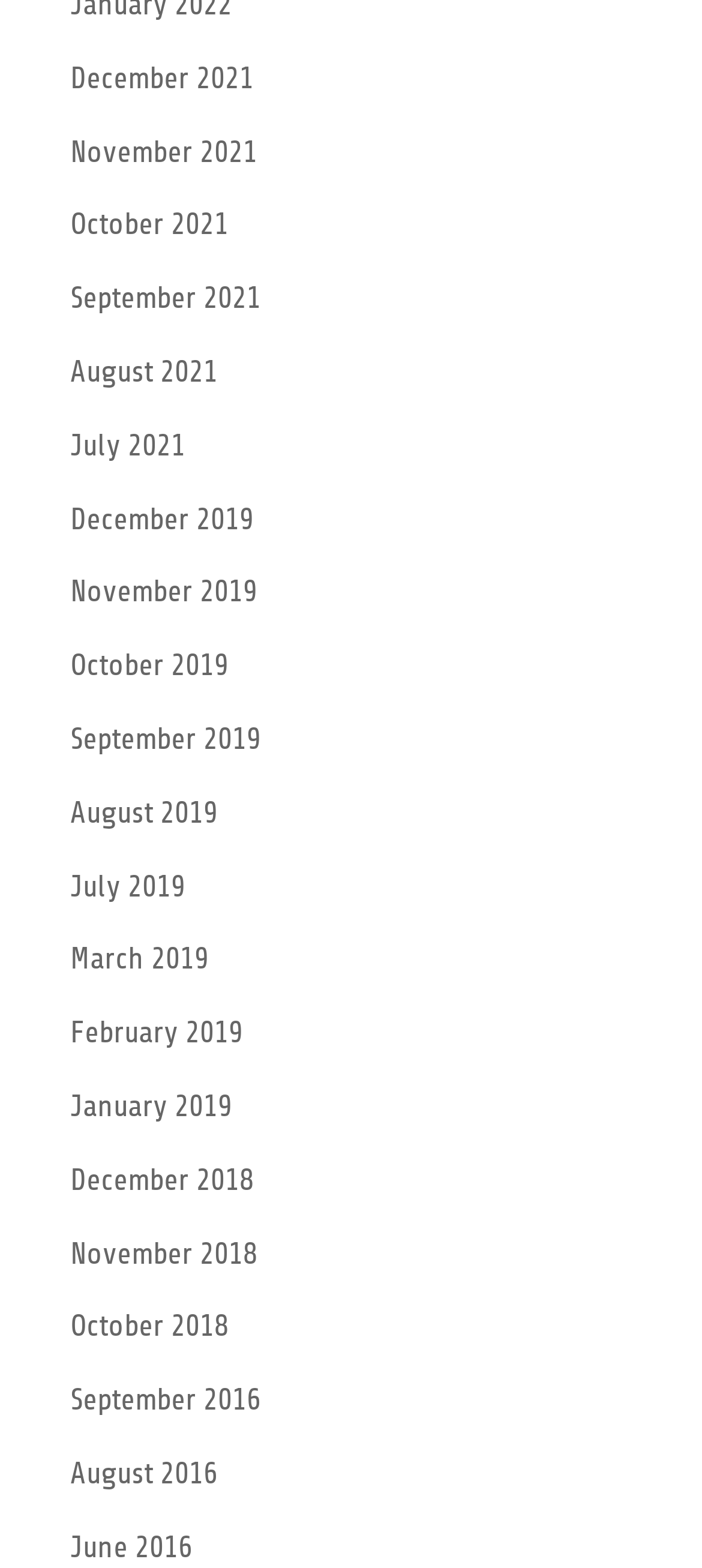Find the bounding box coordinates for the element that must be clicked to complete the instruction: "View December 2021 archives". The coordinates should be four float numbers between 0 and 1, indicated as [left, top, right, bottom].

[0.1, 0.039, 0.362, 0.061]